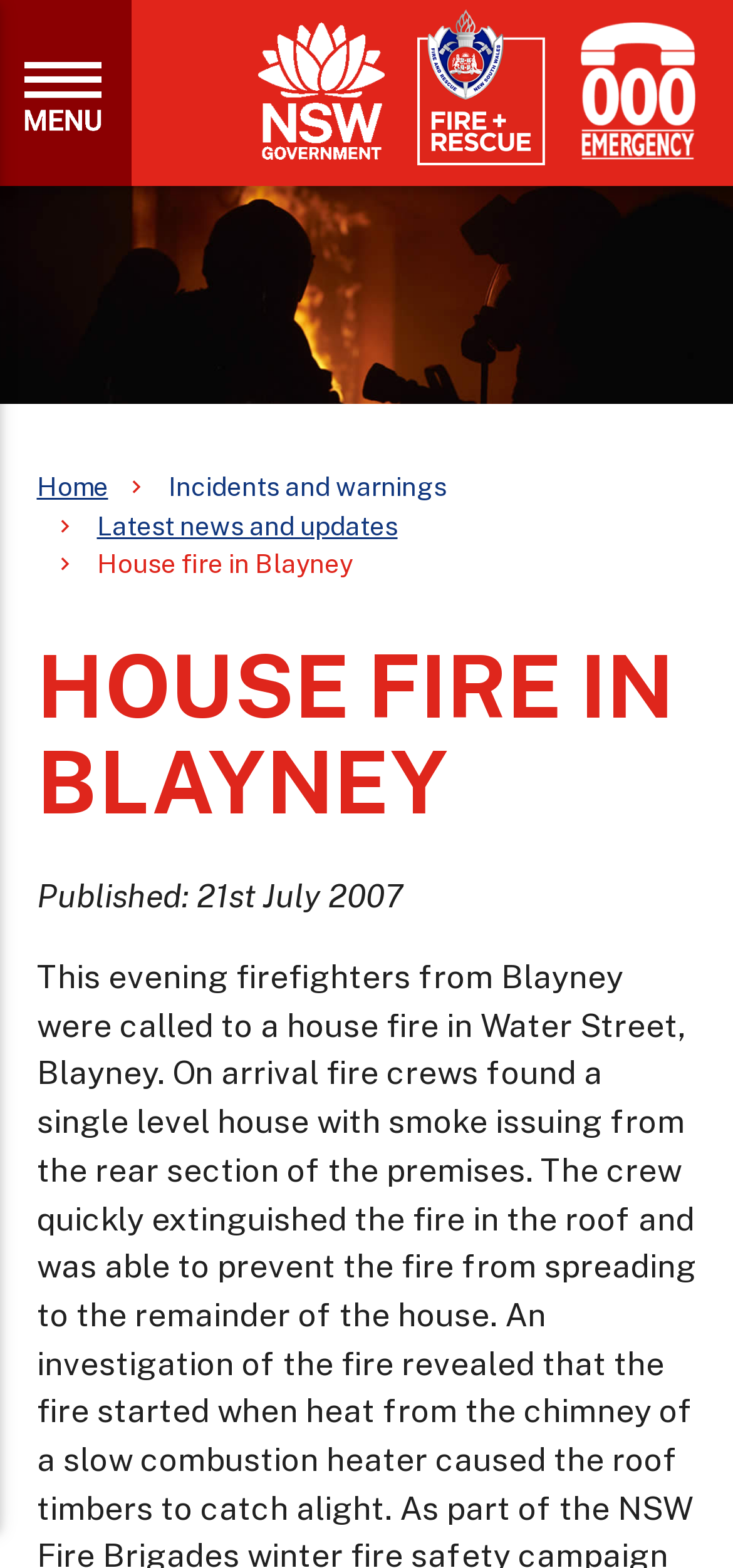How many sections are there in the webpage?
Please provide a comprehensive answer to the question based on the webpage screenshot.

I counted the number of sections in the webpage, which are the navigation section, the incident information section, and the latest news and updates section.